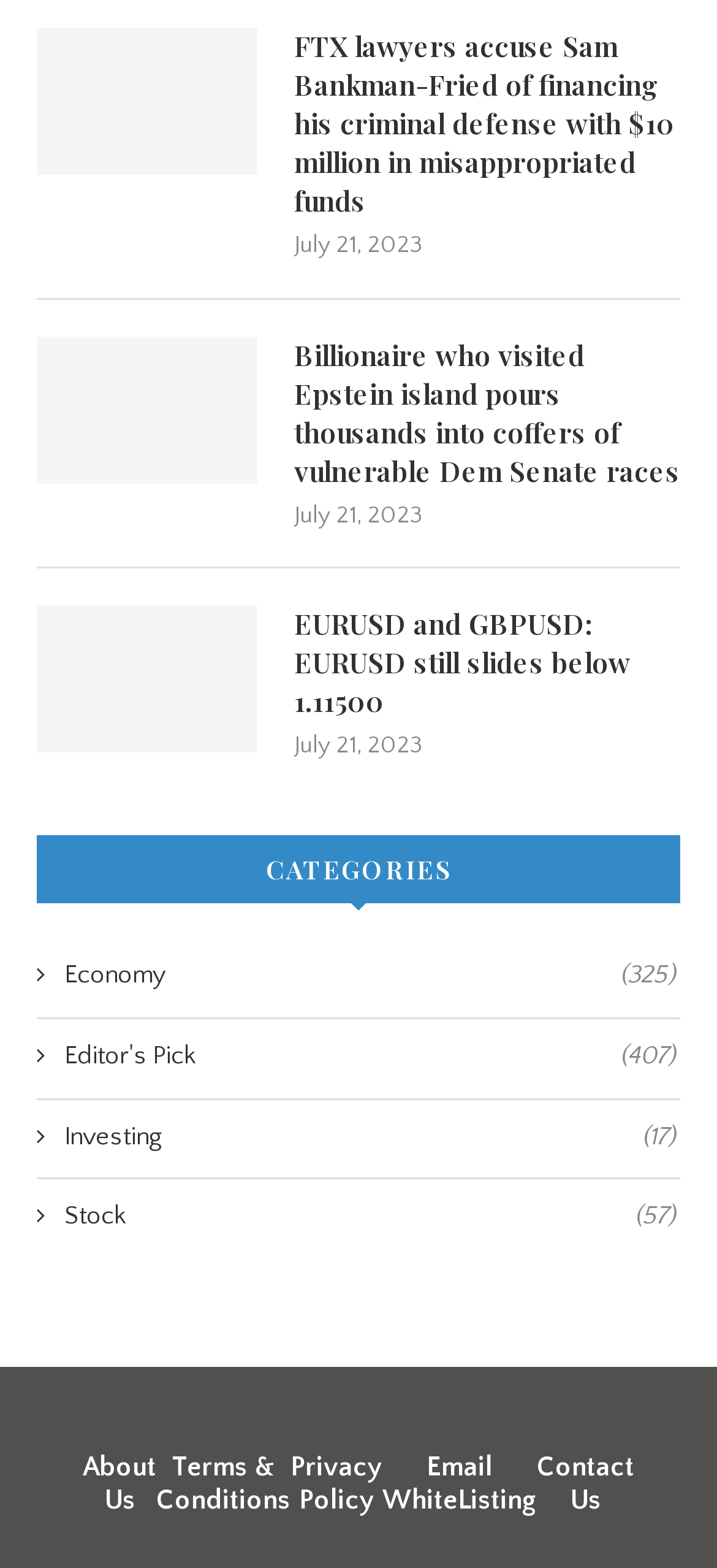Respond to the question below with a single word or phrase:
What is the date of the first news article?

July 21, 2023